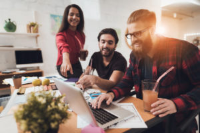What color is the woman's top?
Based on the image, answer the question with as much detail as possible.

The caption states that the woman is wearing a red top, which suggests that her top is of the color red.